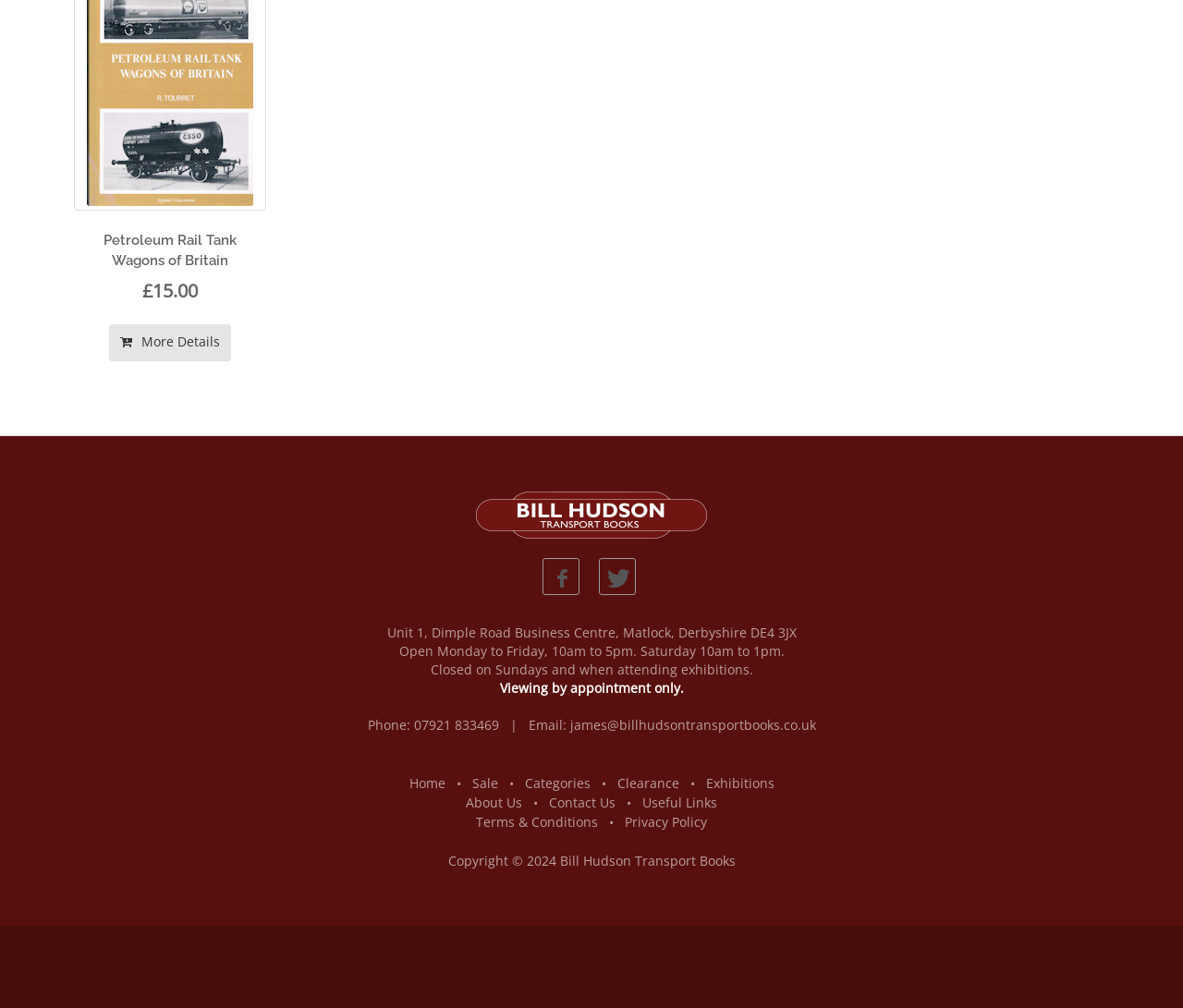Give the bounding box coordinates for the element described by: "Terms & Conditions".

[0.402, 0.806, 0.505, 0.824]